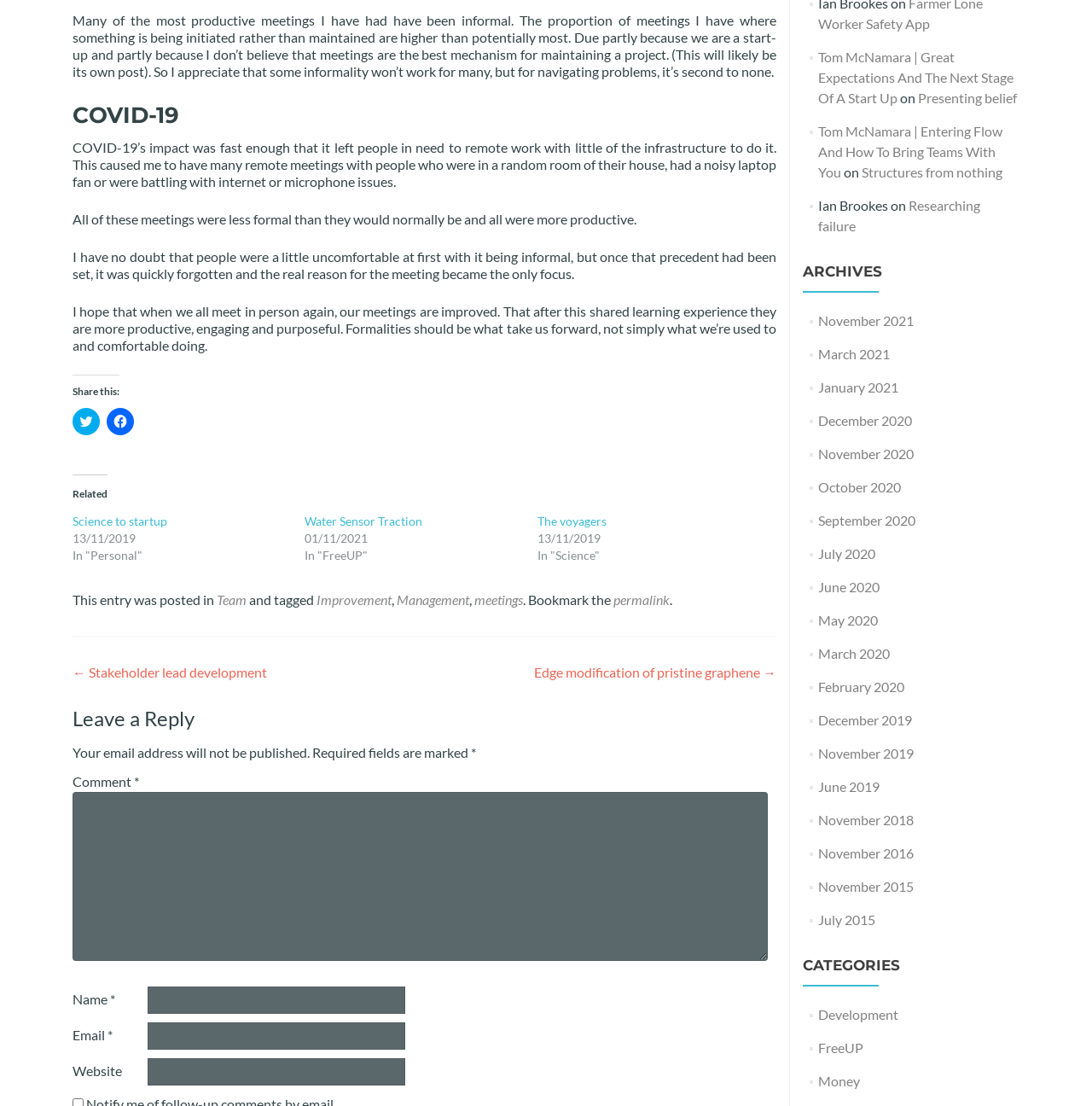Identify the bounding box of the UI element described as follows: "parent_node: Name * name="author"". Provide the coordinates as four float numbers in the range of 0 to 1 [left, top, right, bottom].

[0.135, 0.892, 0.371, 0.917]